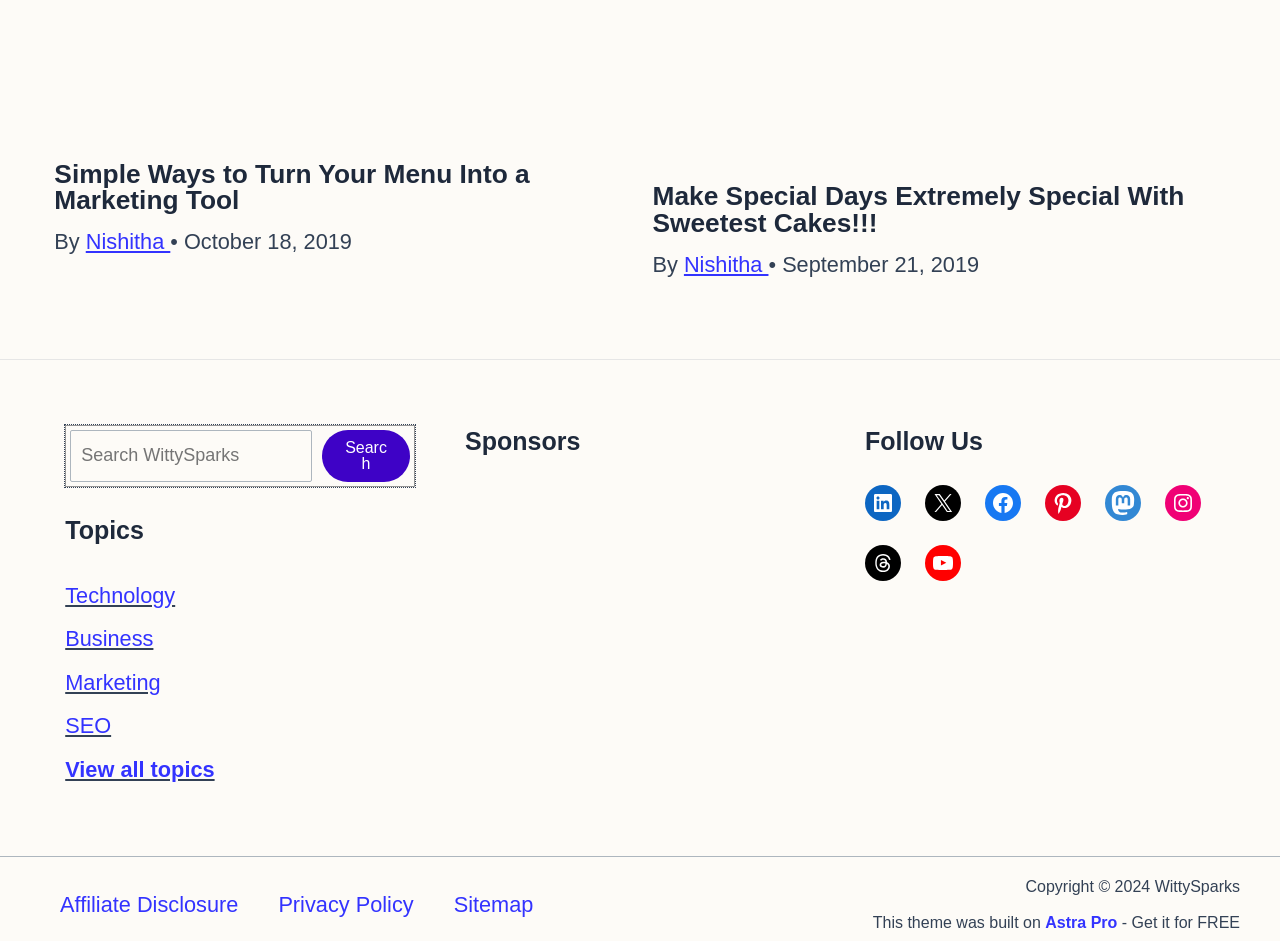Determine the bounding box coordinates of the area to click in order to meet this instruction: "Explore topics in marketing".

[0.051, 0.712, 0.126, 0.738]